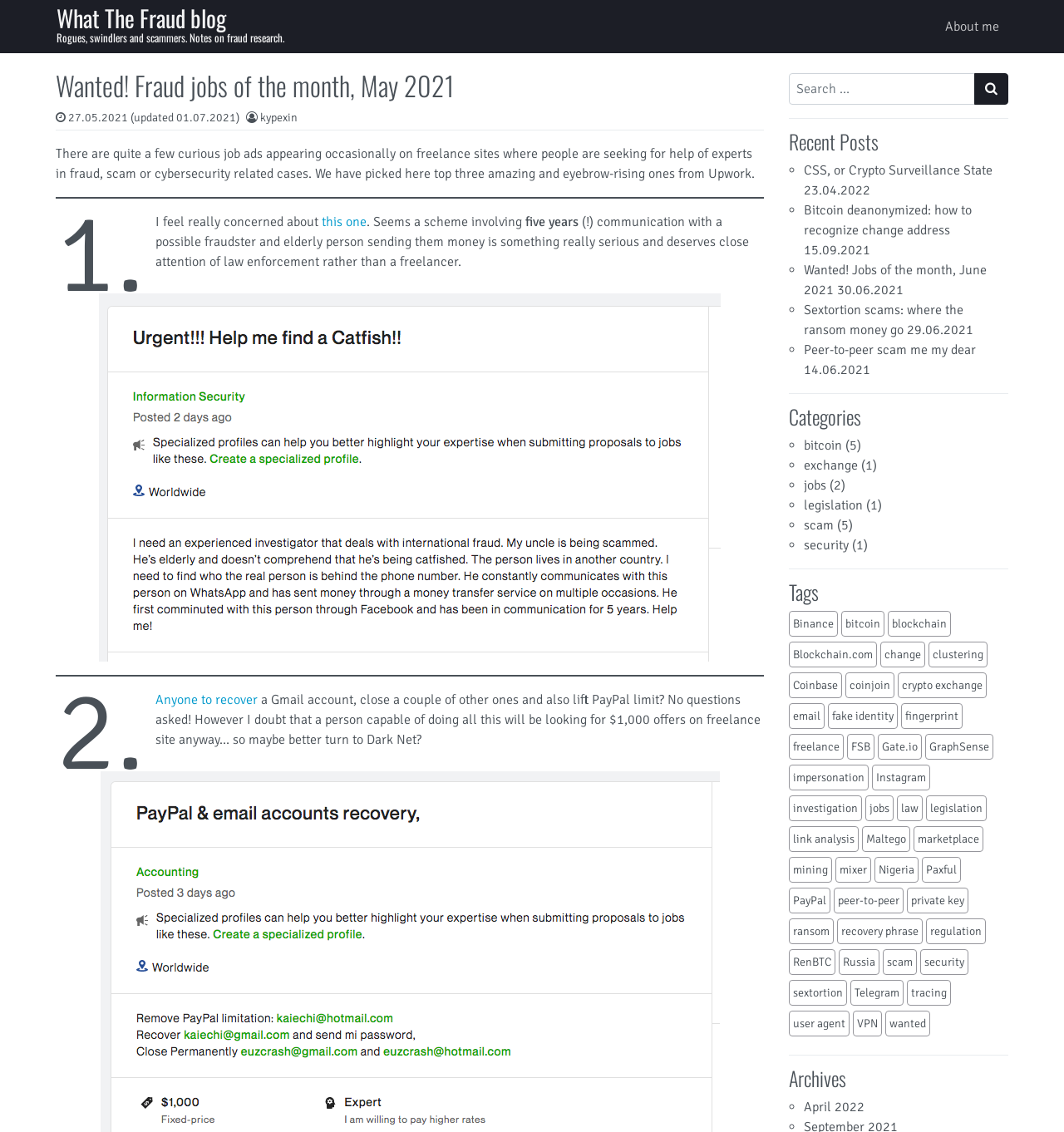Please specify the bounding box coordinates of the region to click in order to perform the following instruction: "Search for something".

[0.741, 0.064, 0.948, 0.092]